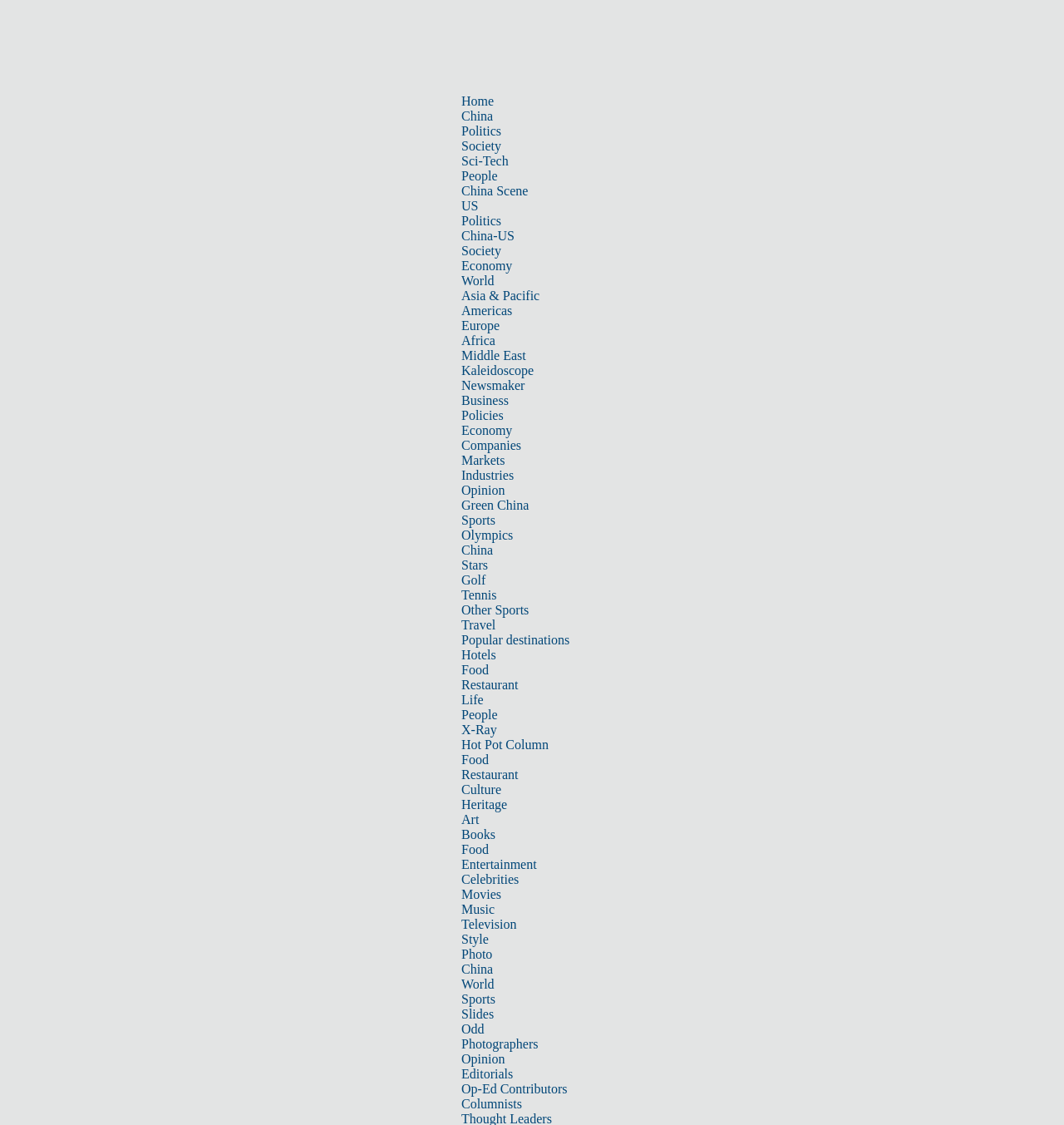Construct a comprehensive caption that outlines the webpage's structure and content.

This webpage is an online news portal with a wide range of categories and subcategories. At the top, there is a navigation bar with multiple links, including "Home", "China", "Politics", "Society", and many others. These links are arranged horizontally, taking up most of the top section of the page.

Below the navigation bar, there is a prominent iframe that occupies a significant portion of the page. The iframe is positioned at the top-left corner of the page, spanning about 75% of the page's width and 8% of its height.

The webpage has a vast array of links, with over 60 links categorized into various sections such as "Politics", "Business", "Sports", "Travel", "Life", "Culture", "Entertainment", and "Photo". These links are arranged in a hierarchical structure, with main categories at the top and subcategories below them. The links are densely packed, with some sections having as many as 10-15 links.

The links are positioned in a vertical column, starting from the top-left corner of the page and extending downwards. The links are evenly spaced, with a consistent gap between each link. The text of the links is concise, with most links having a single word or a short phrase as their label.

There are no images on the page, apart from the iframe at the top. The overall layout is dense, with a focus on providing easy access to a large number of news articles and categories.